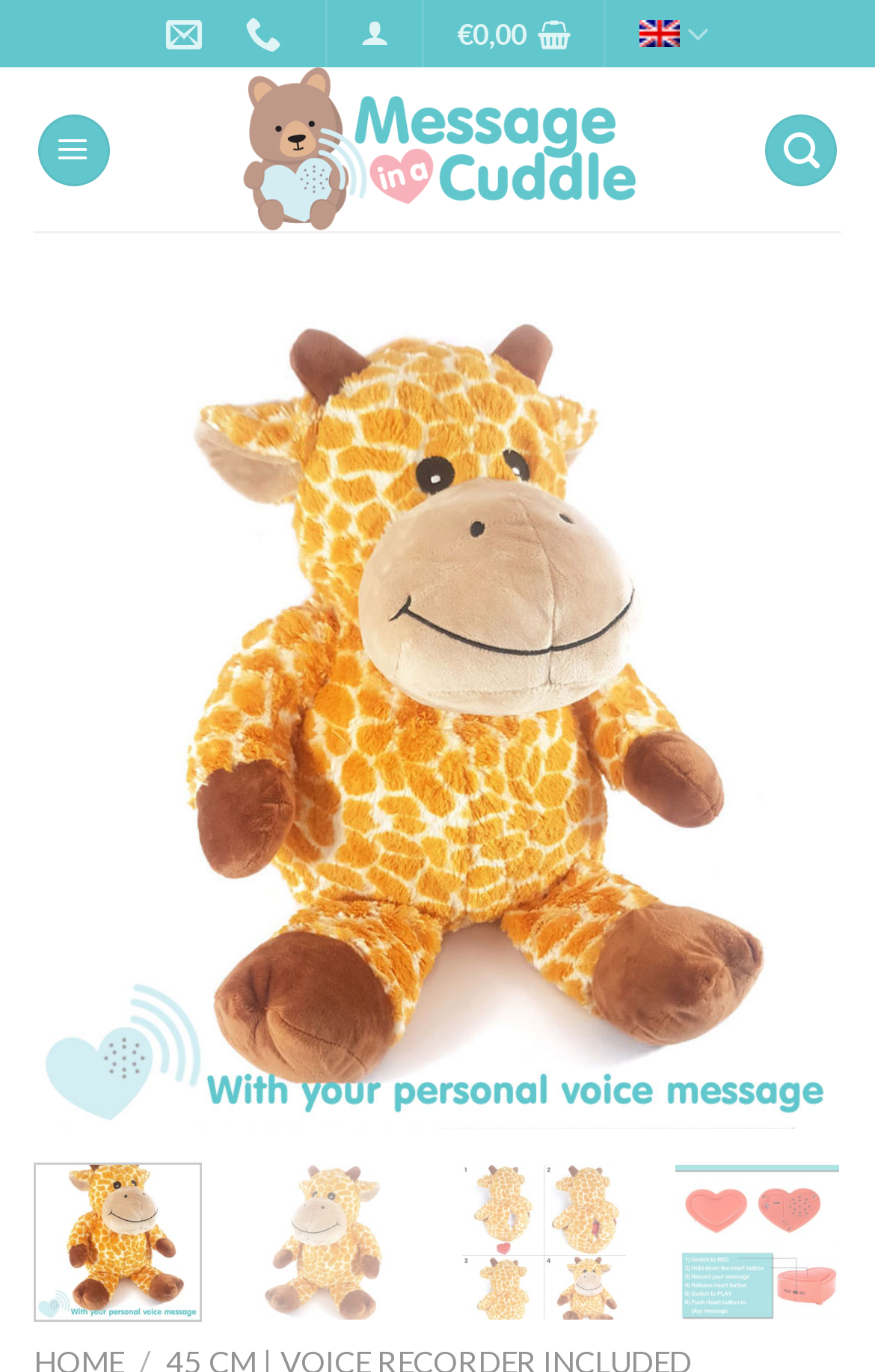Identify the main title of the webpage and generate its text content.

Giraffe stuffed animal with recorded message